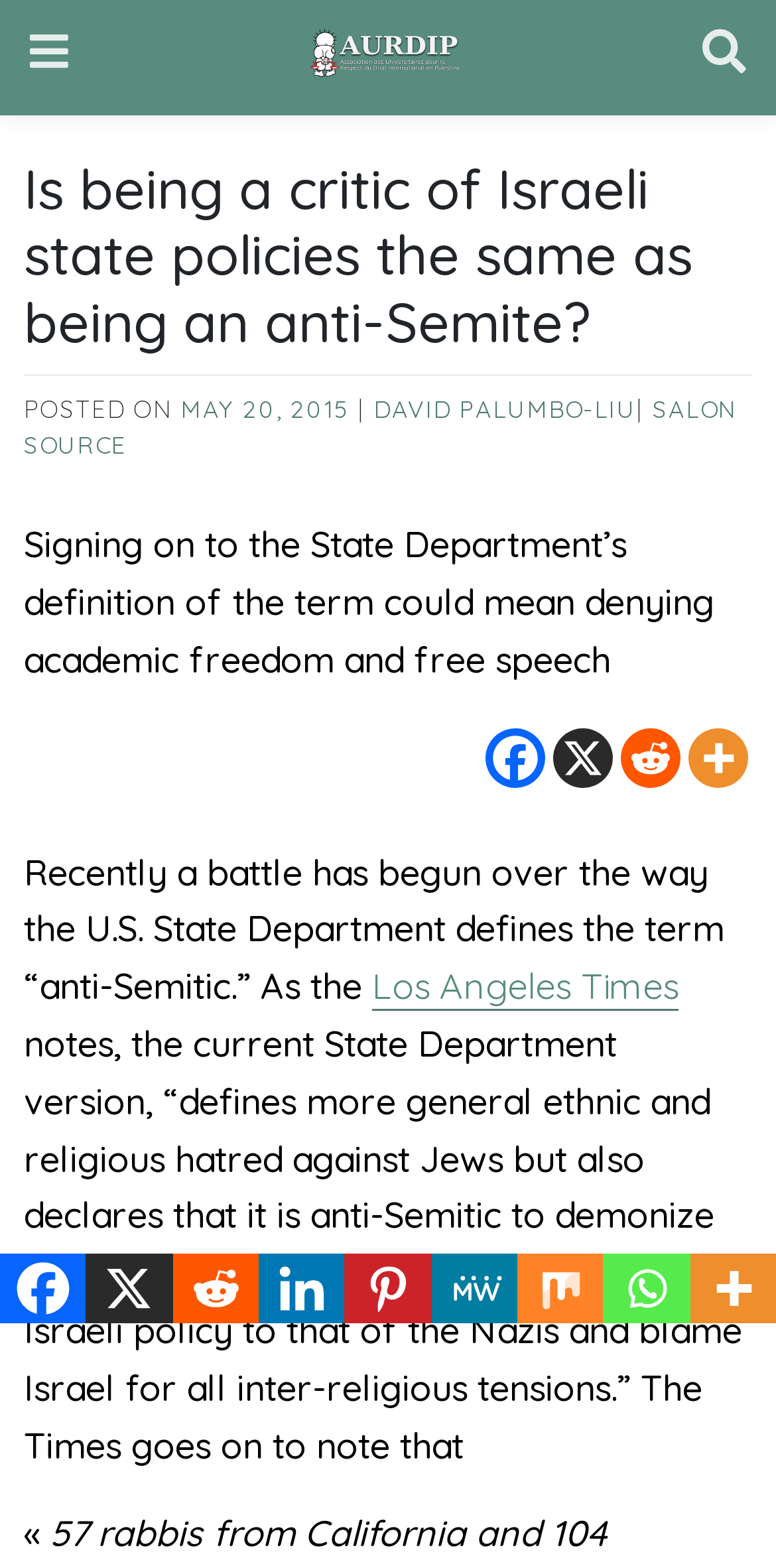What social media platforms are available for sharing the article?
Please use the image to provide an in-depth answer to the question.

The social media platforms available for sharing the article can be found at the bottom of the webpage, which includes Facebook, X, Reddit, Linkedin, Pinterest, MeWe, Mix, Whatsapp, and More.